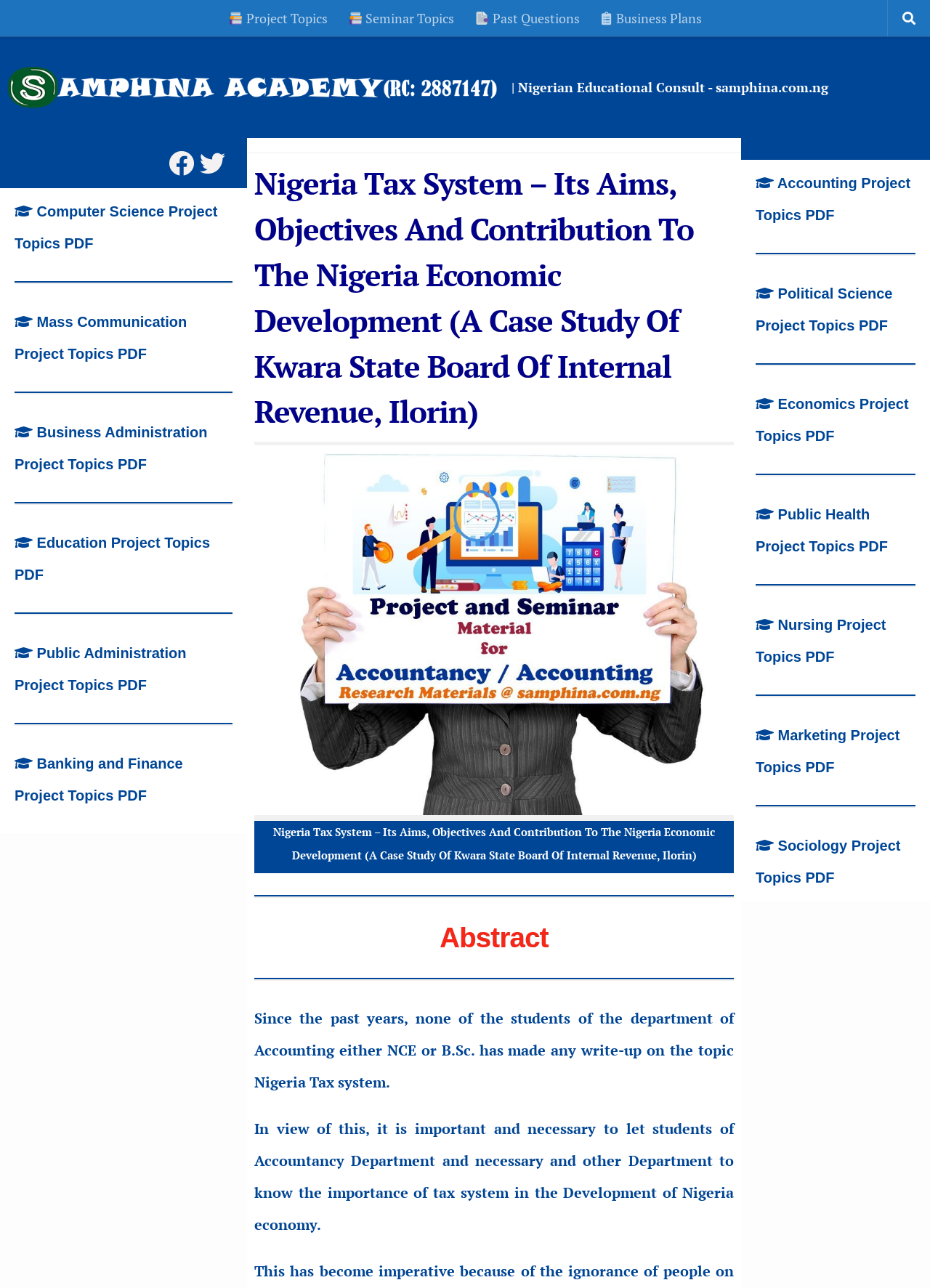Determine the bounding box for the HTML element described here: "Skip to content". The coordinates should be given as [left, top, right, bottom] with each number being a float between 0 and 1.

[0.003, 0.002, 0.144, 0.032]